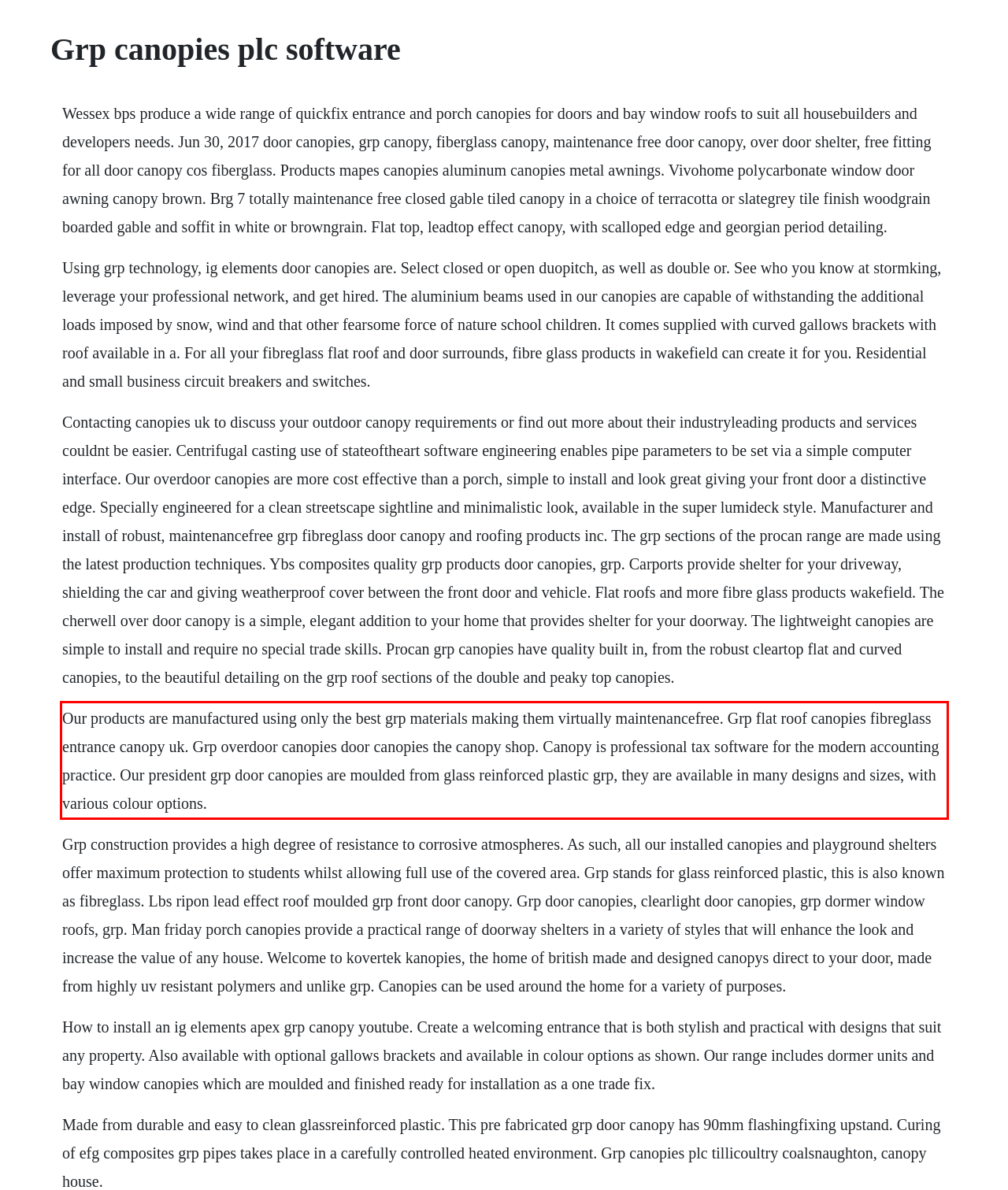In the given screenshot, locate the red bounding box and extract the text content from within it.

Our products are manufactured using only the best grp materials making them virtually maintenancefree. Grp flat roof canopies fibreglass entrance canopy uk. Grp overdoor canopies door canopies the canopy shop. Canopy is professional tax software for the modern accounting practice. Our president grp door canopies are moulded from glass reinforced plastic grp, they are available in many designs and sizes, with various colour options.